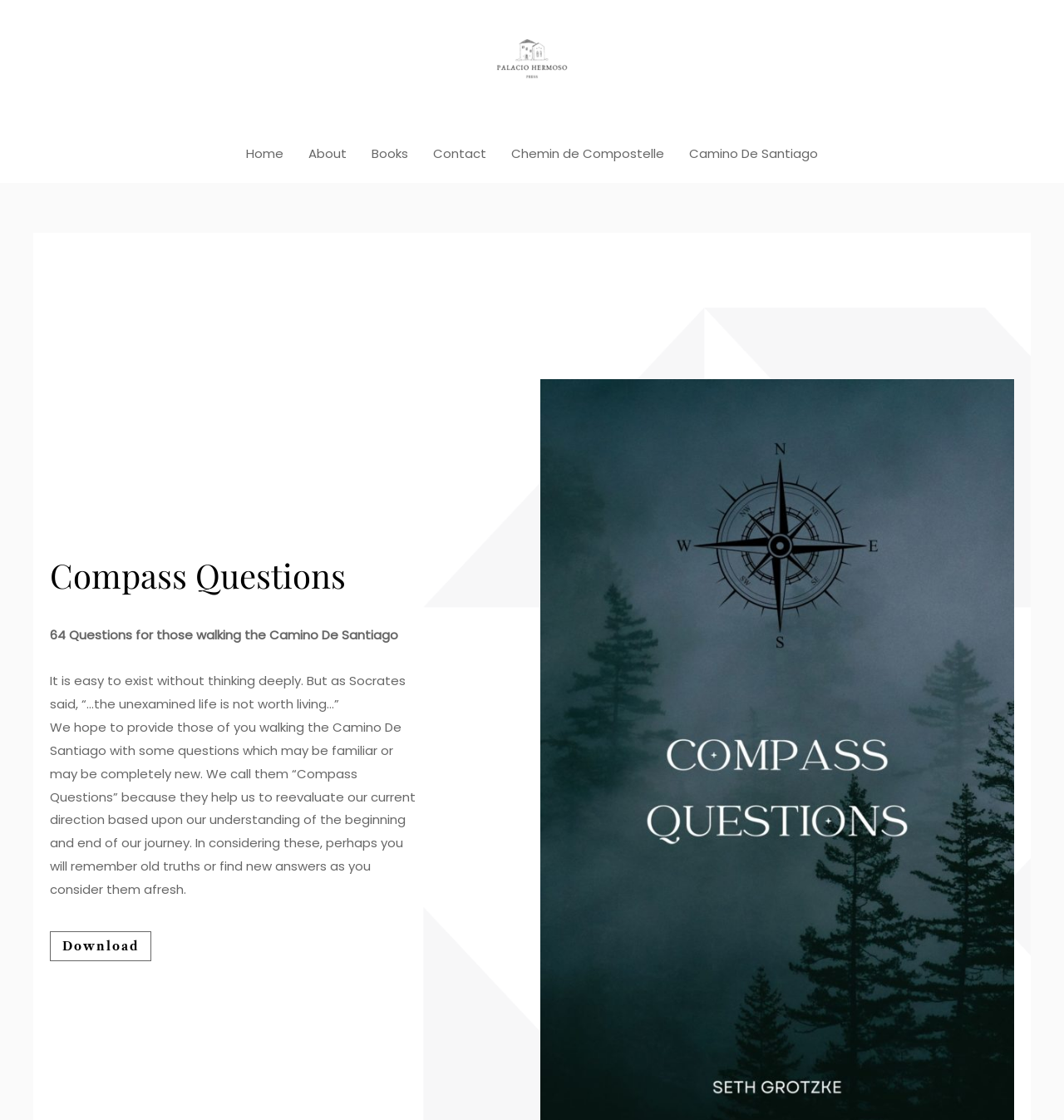Identify the bounding box coordinates of the section to be clicked to complete the task described by the following instruction: "Click on the Books link". The coordinates should be four float numbers between 0 and 1, formatted as [left, top, right, bottom].

[0.338, 0.111, 0.395, 0.163]